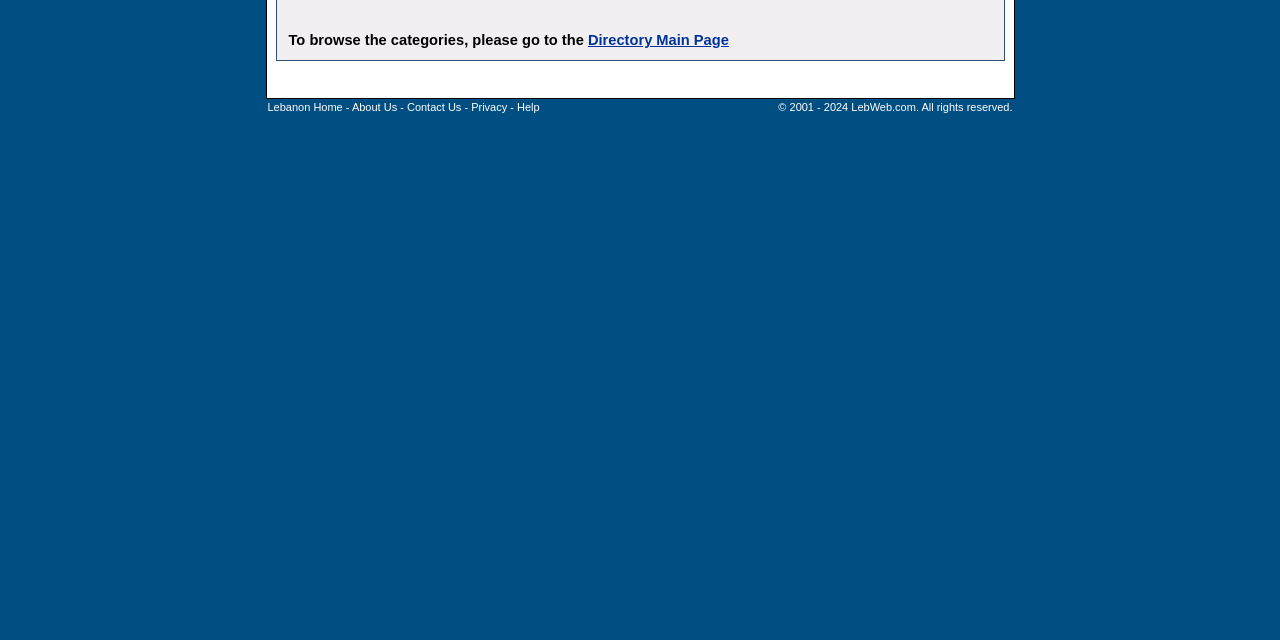Identify the bounding box of the UI component described as: "Special Series: Let's Talk Referendum".

None